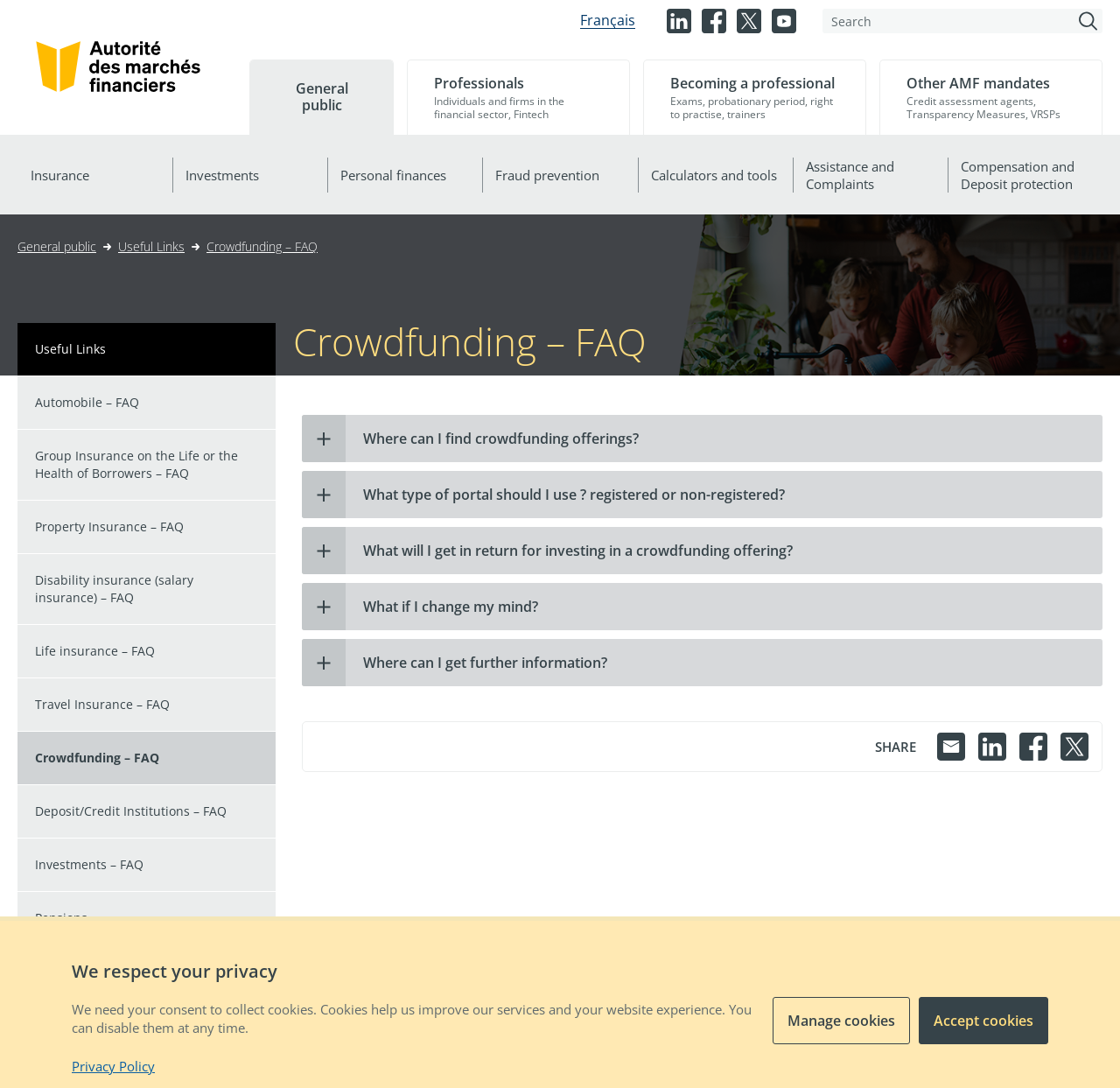What is the purpose of the searchbox?
Please respond to the question with as much detail as possible.

The searchbox is located at the top of the webpage, and it is likely that users can enter keywords or phrases to search for relevant information within the website.